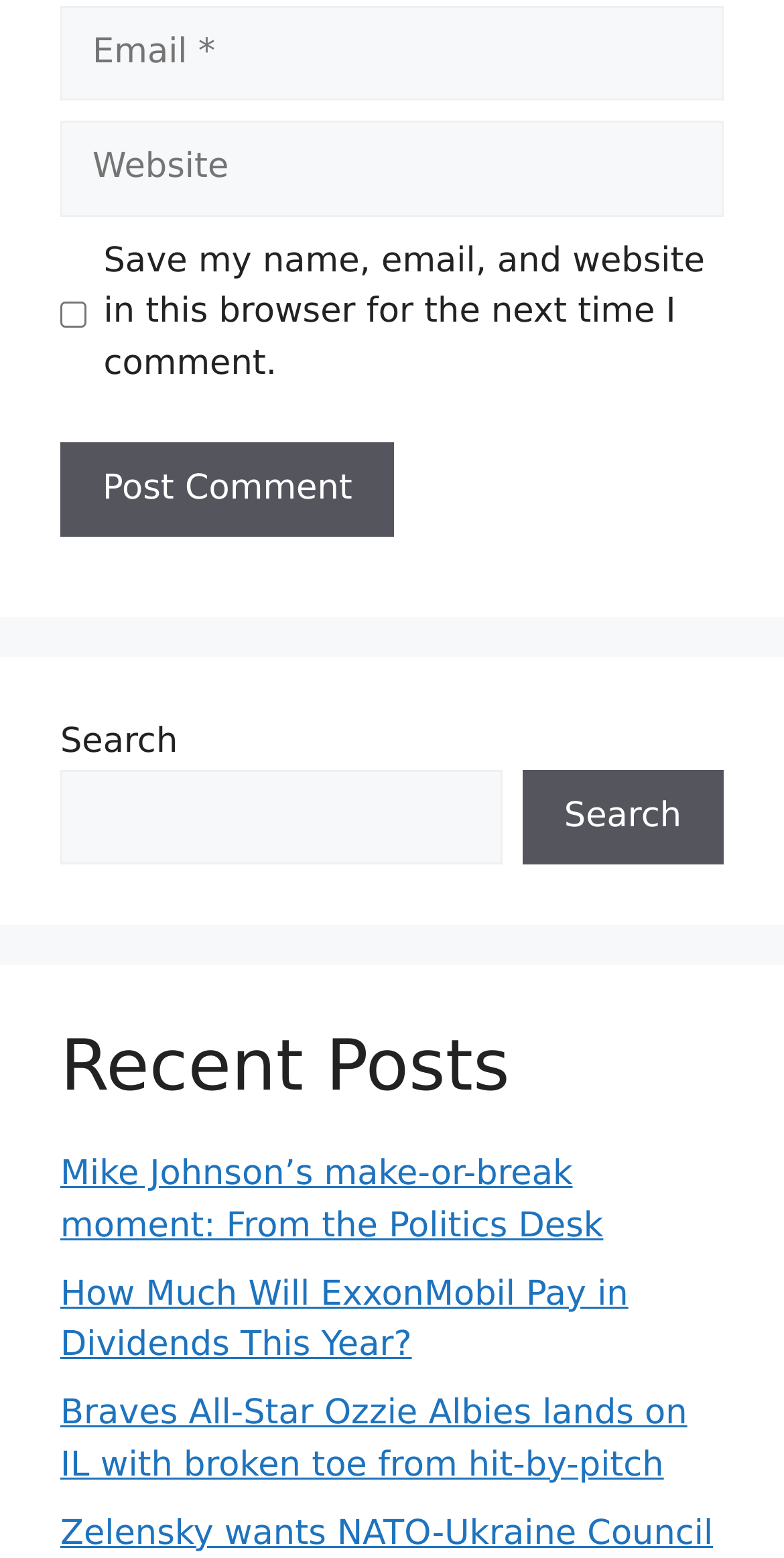Highlight the bounding box coordinates of the element that should be clicked to carry out the following instruction: "Read Mike Johnson’s make-or-break moment". The coordinates must be given as four float numbers ranging from 0 to 1, i.e., [left, top, right, bottom].

[0.077, 0.741, 0.77, 0.8]